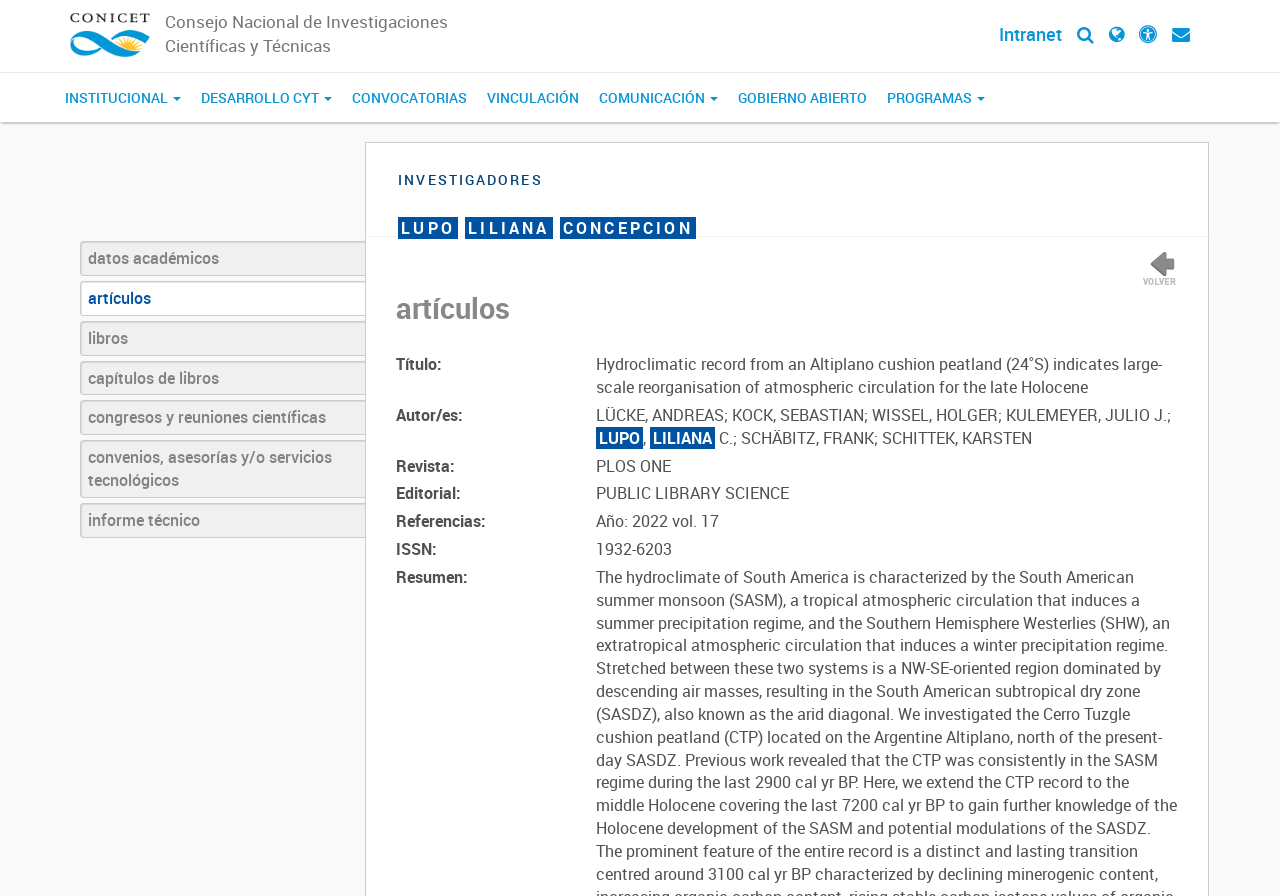What is the name of the institution? Based on the screenshot, please respond with a single word or phrase.

CONICET